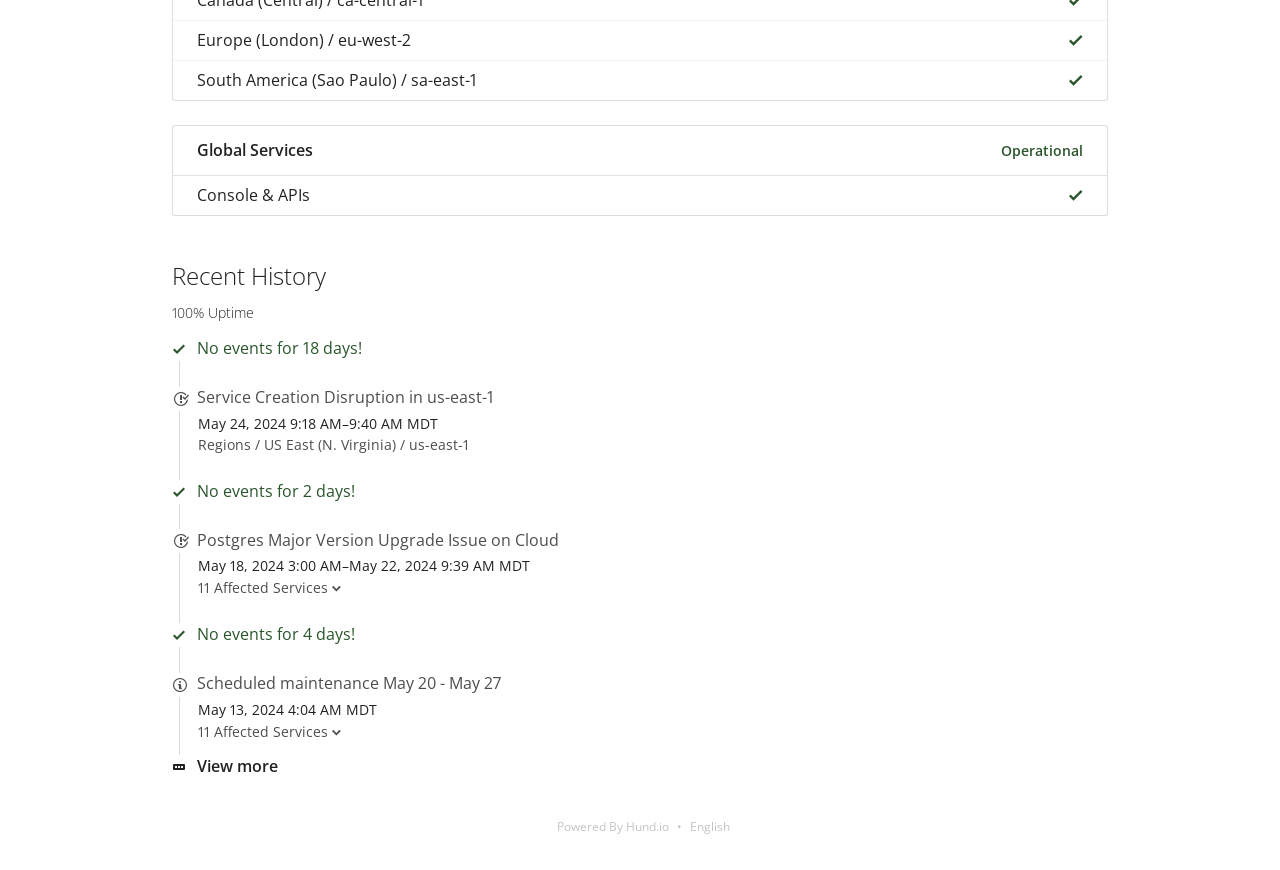Locate the bounding box for the described UI element: "Powered By Hund.io". Ensure the coordinates are four float numbers between 0 and 1, formatted as [left, top, right, bottom].

[0.435, 0.94, 0.523, 0.96]